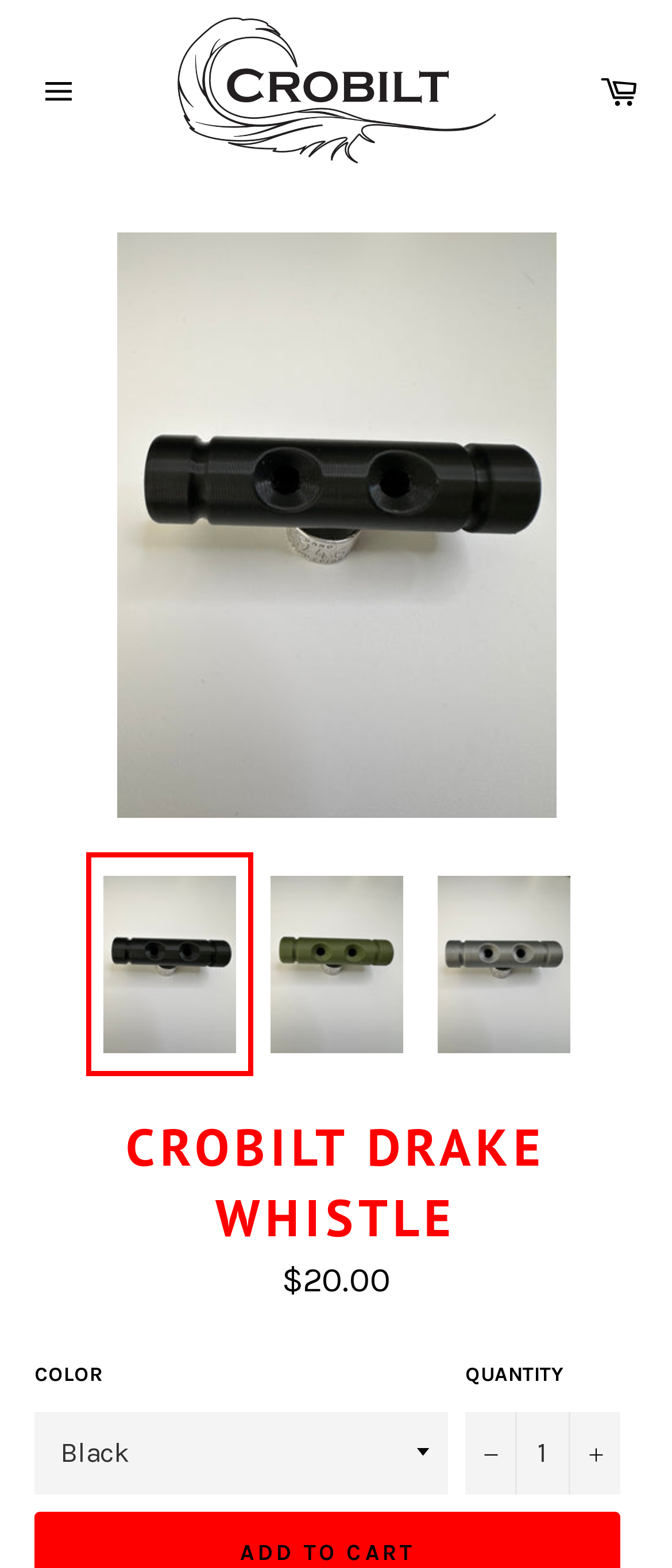Use a single word or phrase to respond to the question:
What is the current quantity of the product?

1